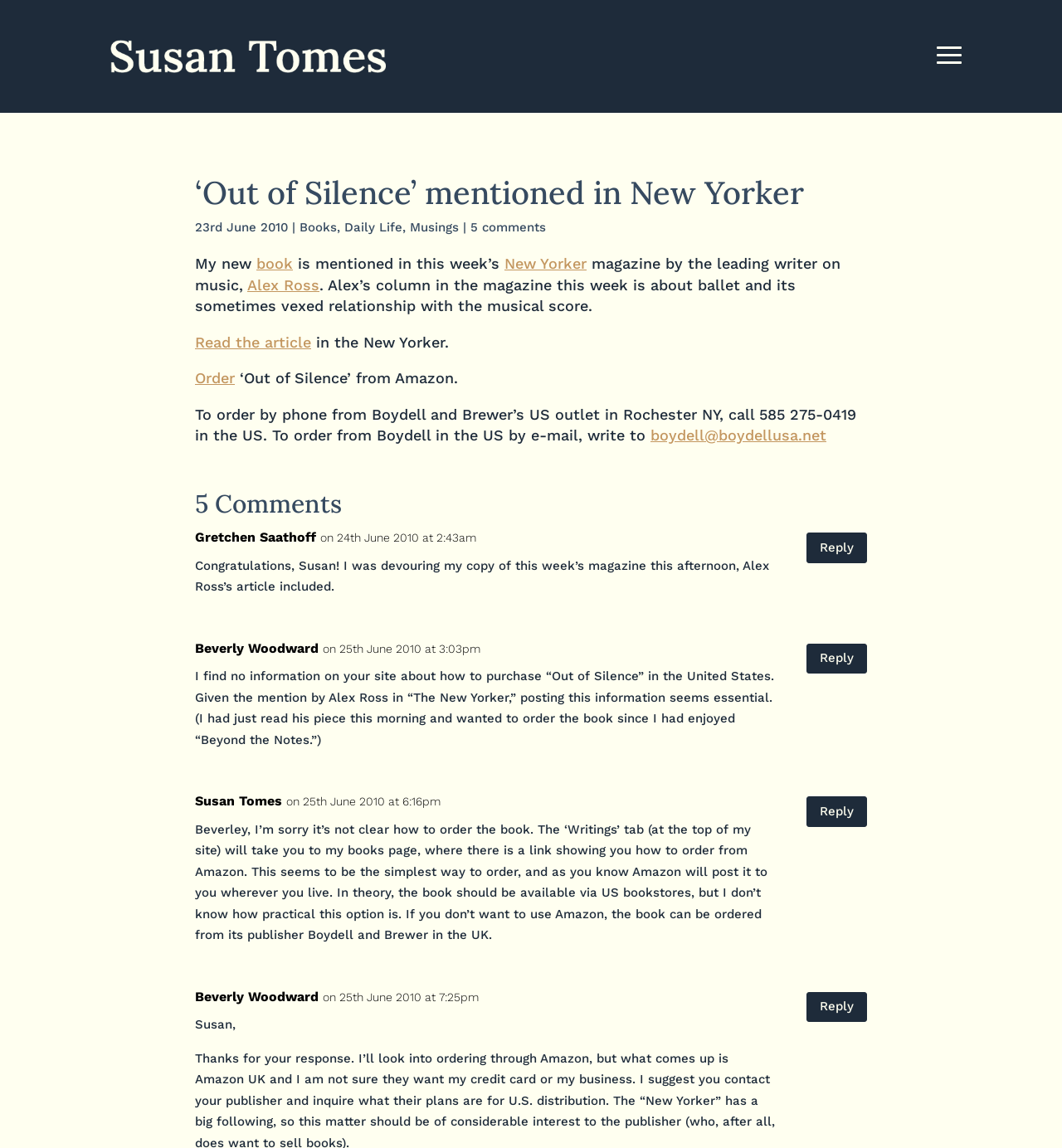Describe all the key features of the webpage in detail.

This webpage is about Susan Tomes' book being mentioned in the New Yorker magazine. At the top, there is a link to Susan Tomes' profile, accompanied by an image of her. Below this, there is a heading that reads "‘Out of Silence’ mentioned in New Yorker". 

To the right of the heading, there is a date "23rd June 2010" followed by a series of links to categories such as "Books", "Daily Life", and "Musings". 

Below the heading, there is a paragraph of text that describes the mention of Susan Tomes' book in the New Yorker magazine by Alex Ross. The text also mentions that Alex Ross' column is about ballet and its relationship with music. 

There is a link to read the article and another link to order the book from Amazon. Additionally, there is information on how to order the book by phone or email from Boydell and Brewer's US outlet.

Further down the page, there are five comments from readers, each with a link to reply to the comment. The comments are from Gretchen Saathoff, Beverly Woodward, and Susan Tomes, who responds to Beverly's comment. The comments are dated and include the text of the comment.